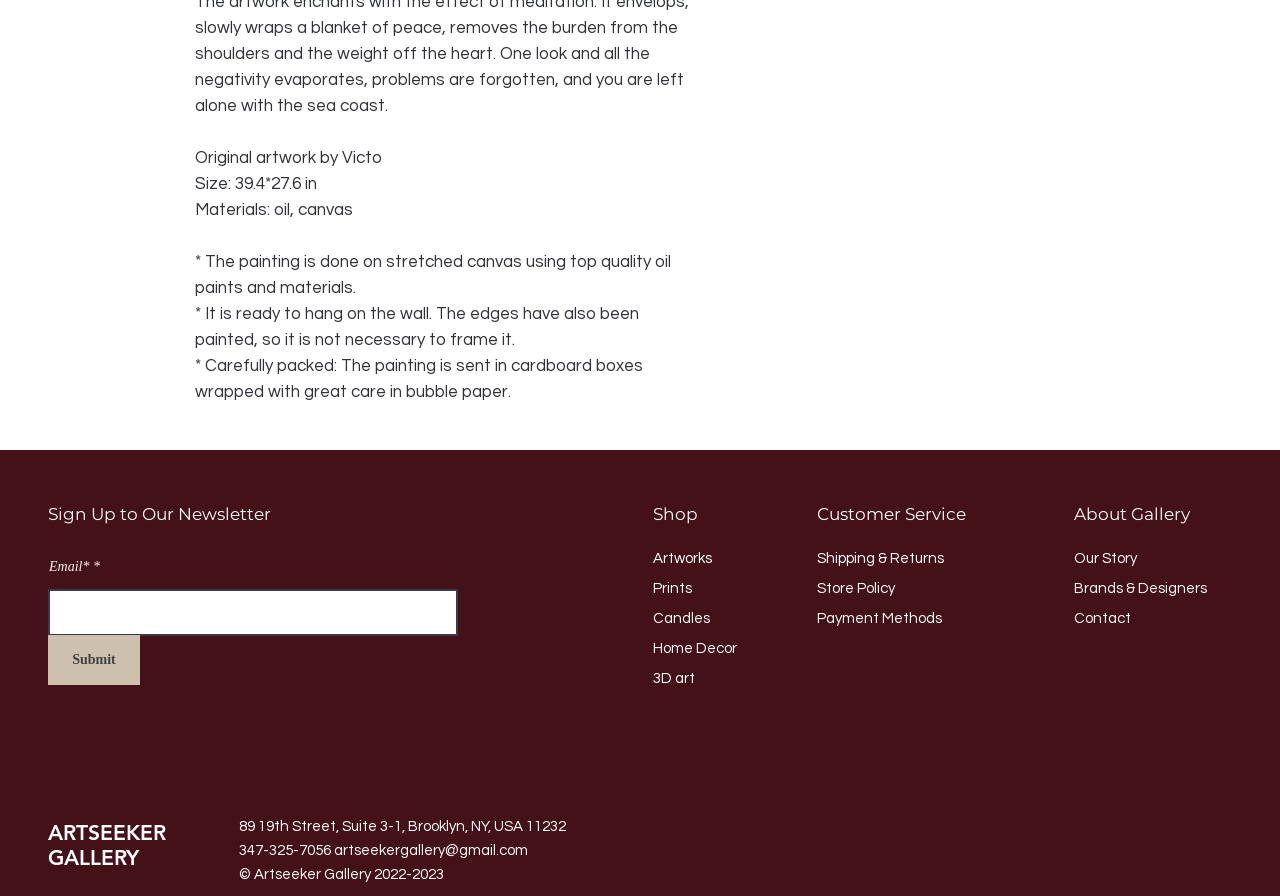Please determine the bounding box coordinates of the element to click in order to execute the following instruction: "Enter email address". The coordinates should be four float numbers between 0 and 1, specified as [left, top, right, bottom].

[0.038, 0.657, 0.358, 0.71]